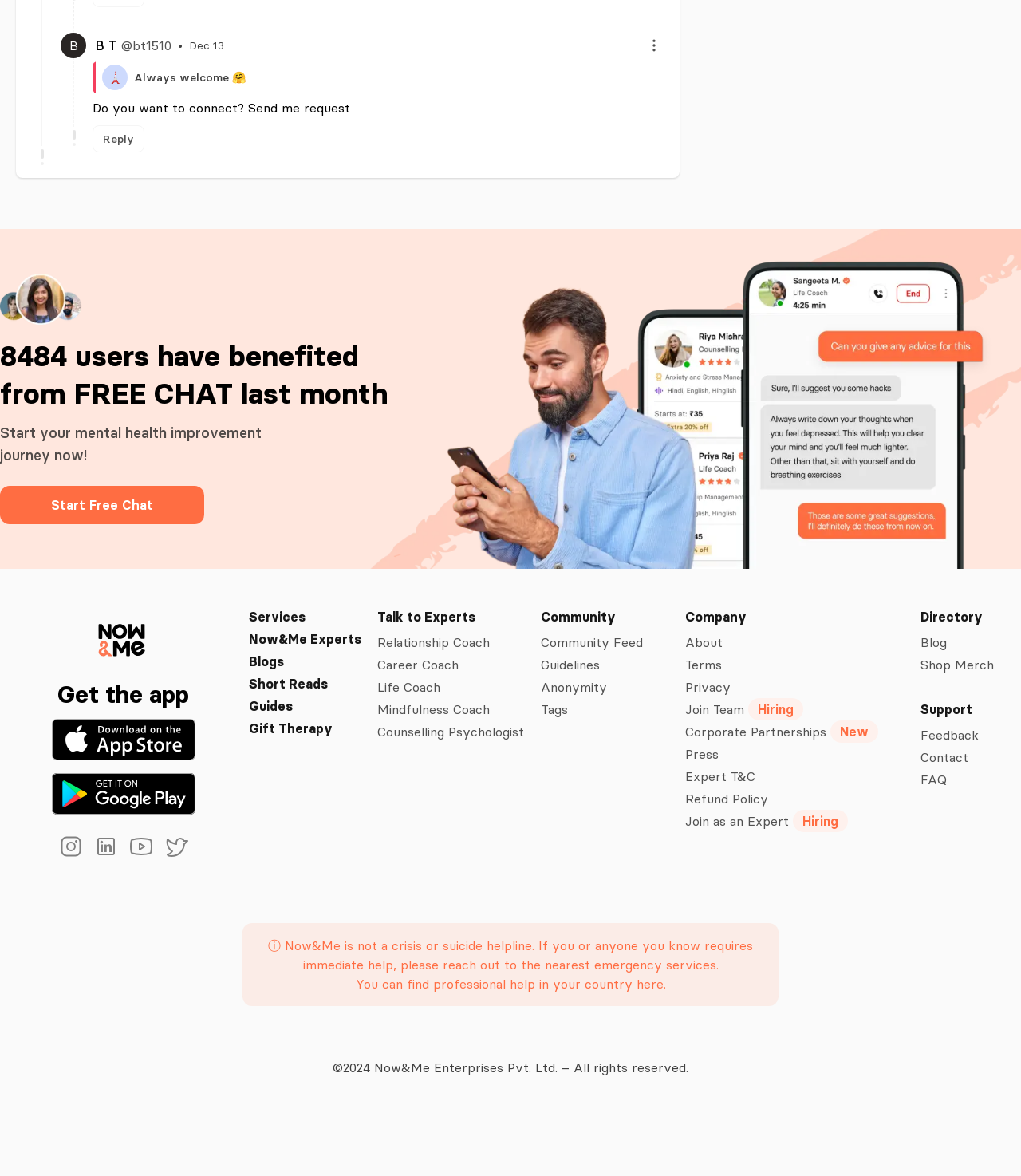How many social media links are listed at the bottom of the webpage?
Based on the screenshot, provide your answer in one word or phrase.

5